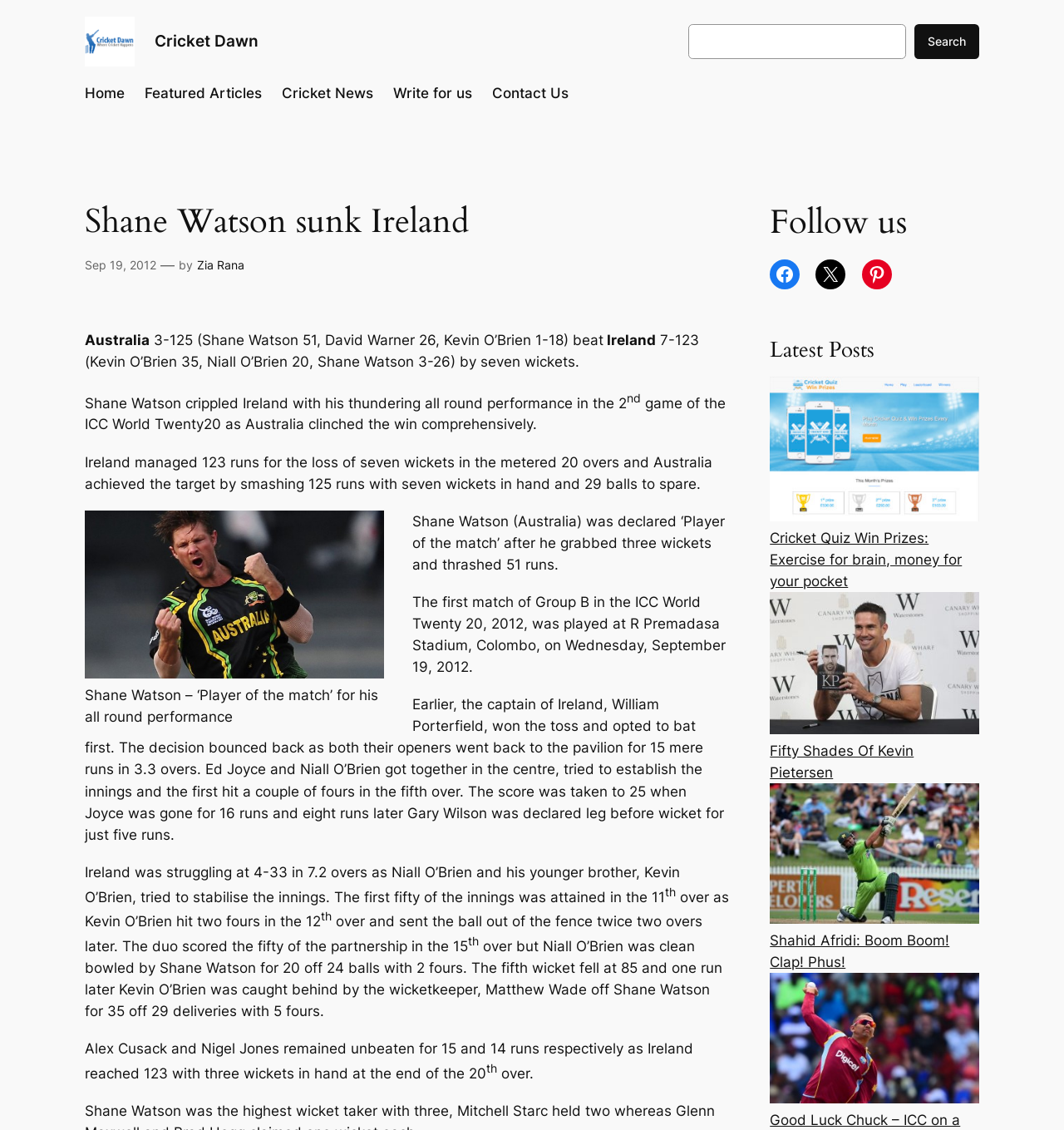Determine the main text heading of the webpage and provide its content.

Shane Watson sunk Ireland